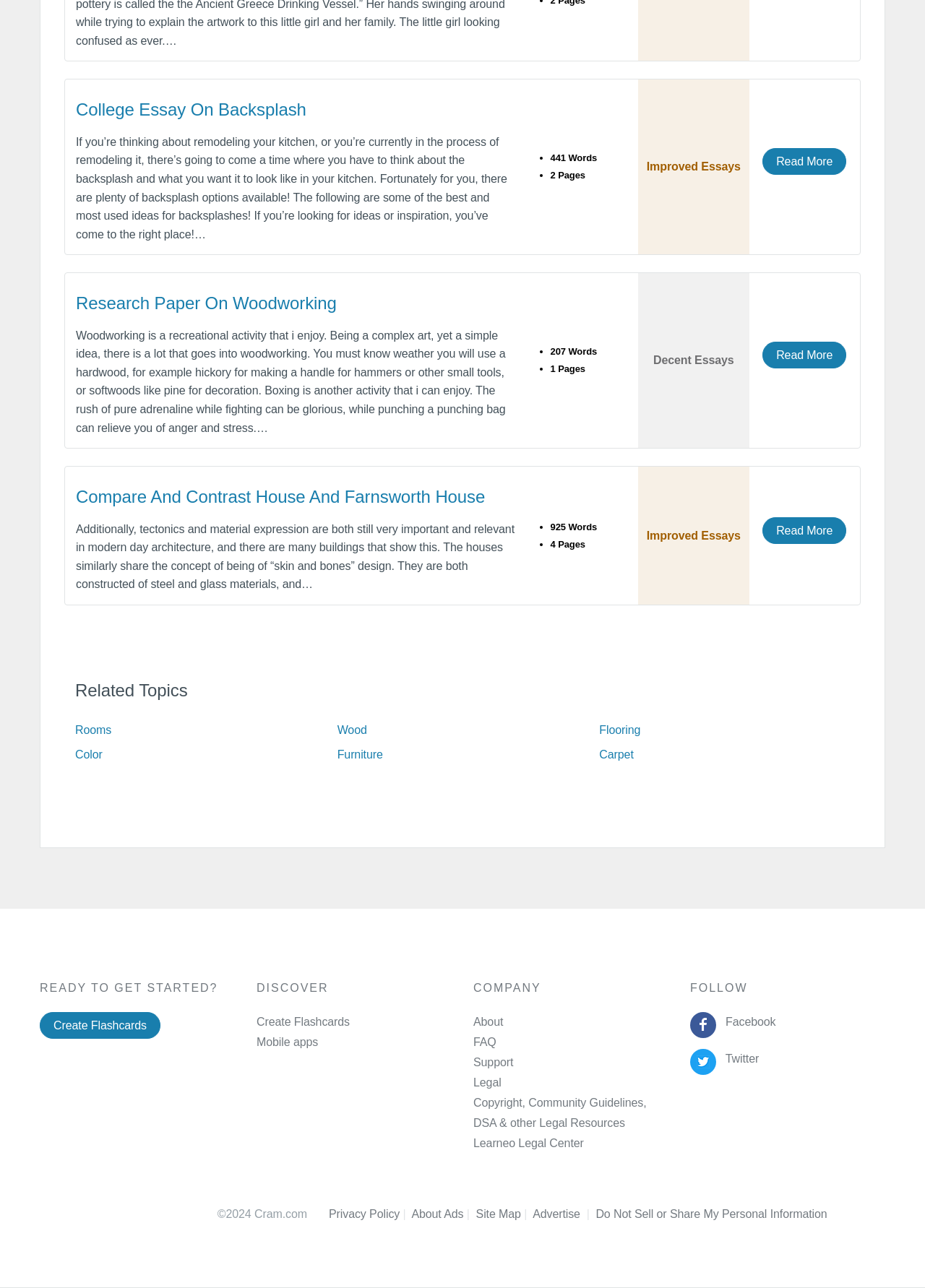Provide the bounding box coordinates of the section that needs to be clicked to accomplish the following instruction: "Learn more about Compare And Contrast House And Farnsworth House."

[0.082, 0.379, 0.558, 0.392]